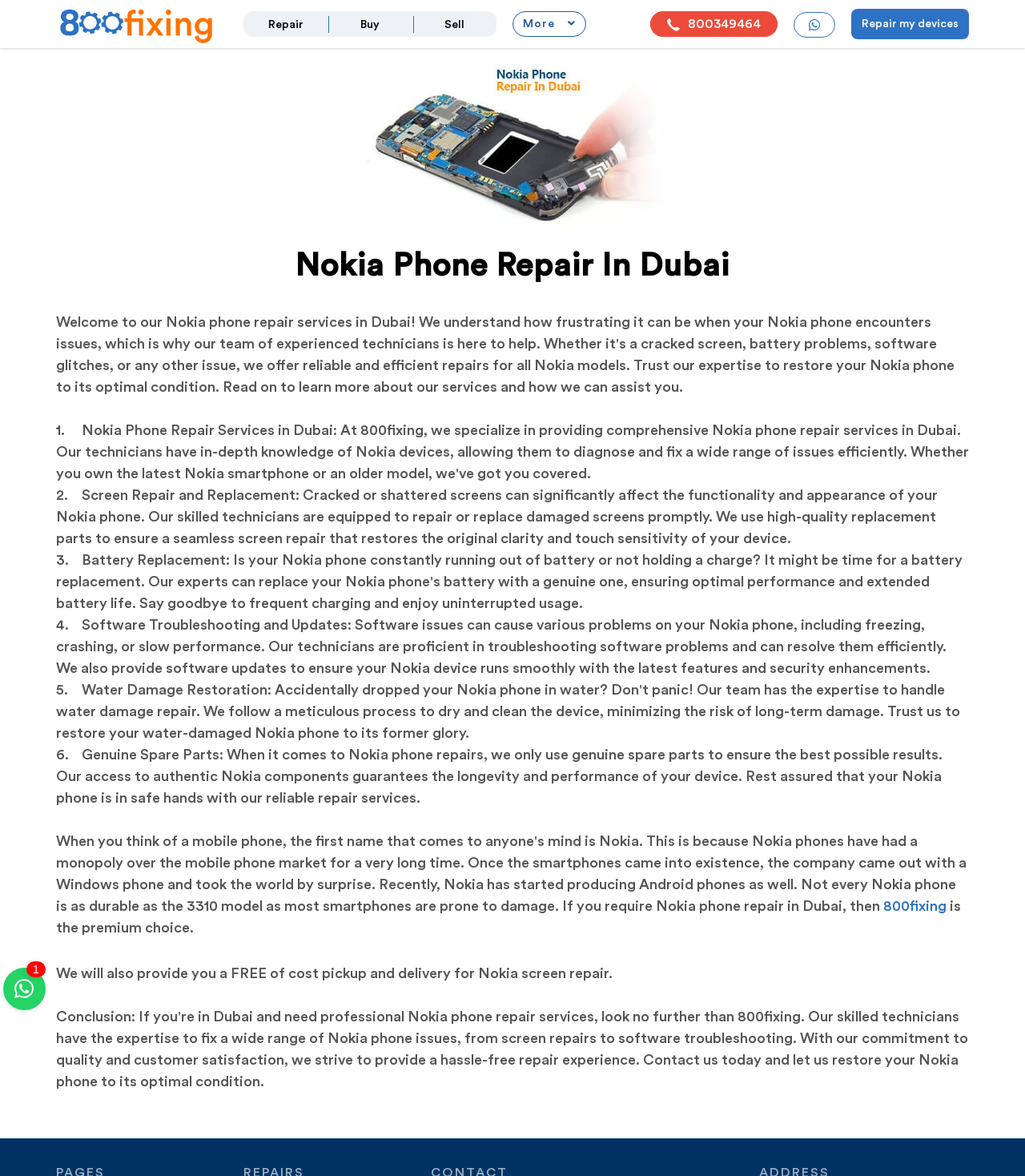Pinpoint the bounding box coordinates of the element to be clicked to execute the instruction: "Click the 'Repair' link".

[0.238, 0.01, 0.32, 0.031]